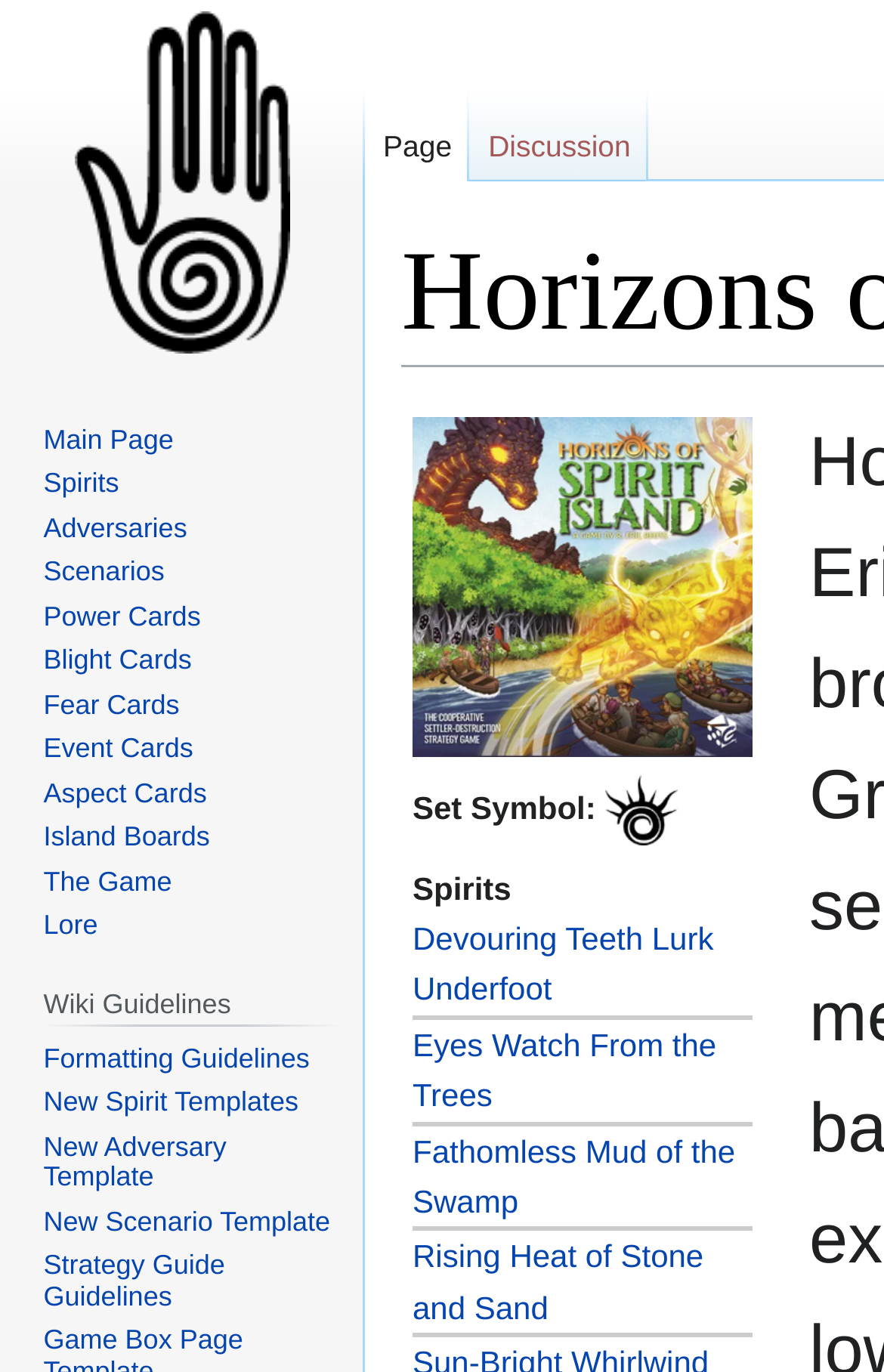Highlight the bounding box coordinates of the region I should click on to meet the following instruction: "Go to Devouring Teeth Lurk Underfoot page".

[0.467, 0.671, 0.807, 0.734]